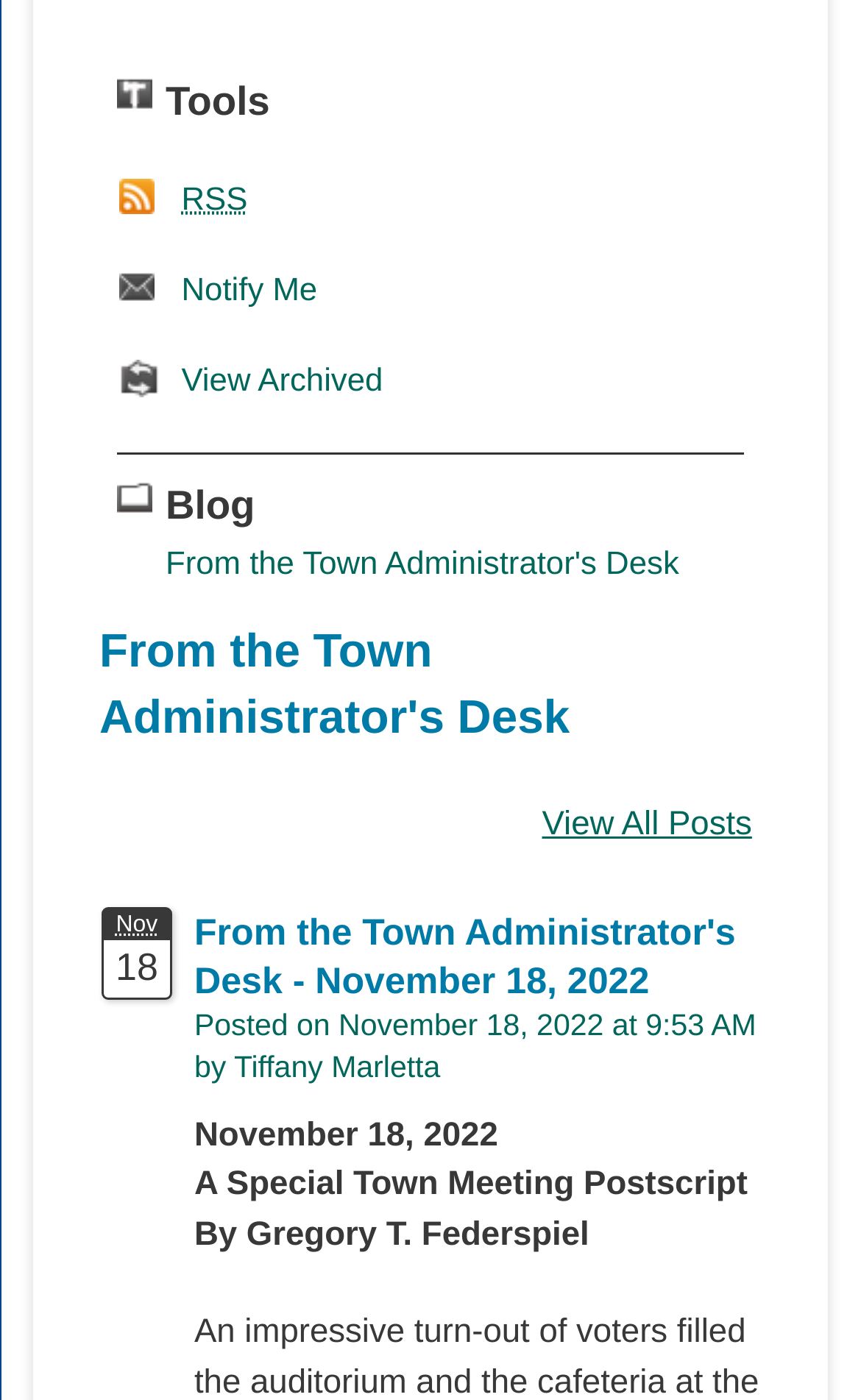From the element description Notify Me, predict the bounding box coordinates of the UI element. The coordinates must be specified in the format (top-left x, top-left y, bottom-right x, bottom-right y) and should be within the 0 to 1 range.

[0.136, 0.179, 0.864, 0.239]